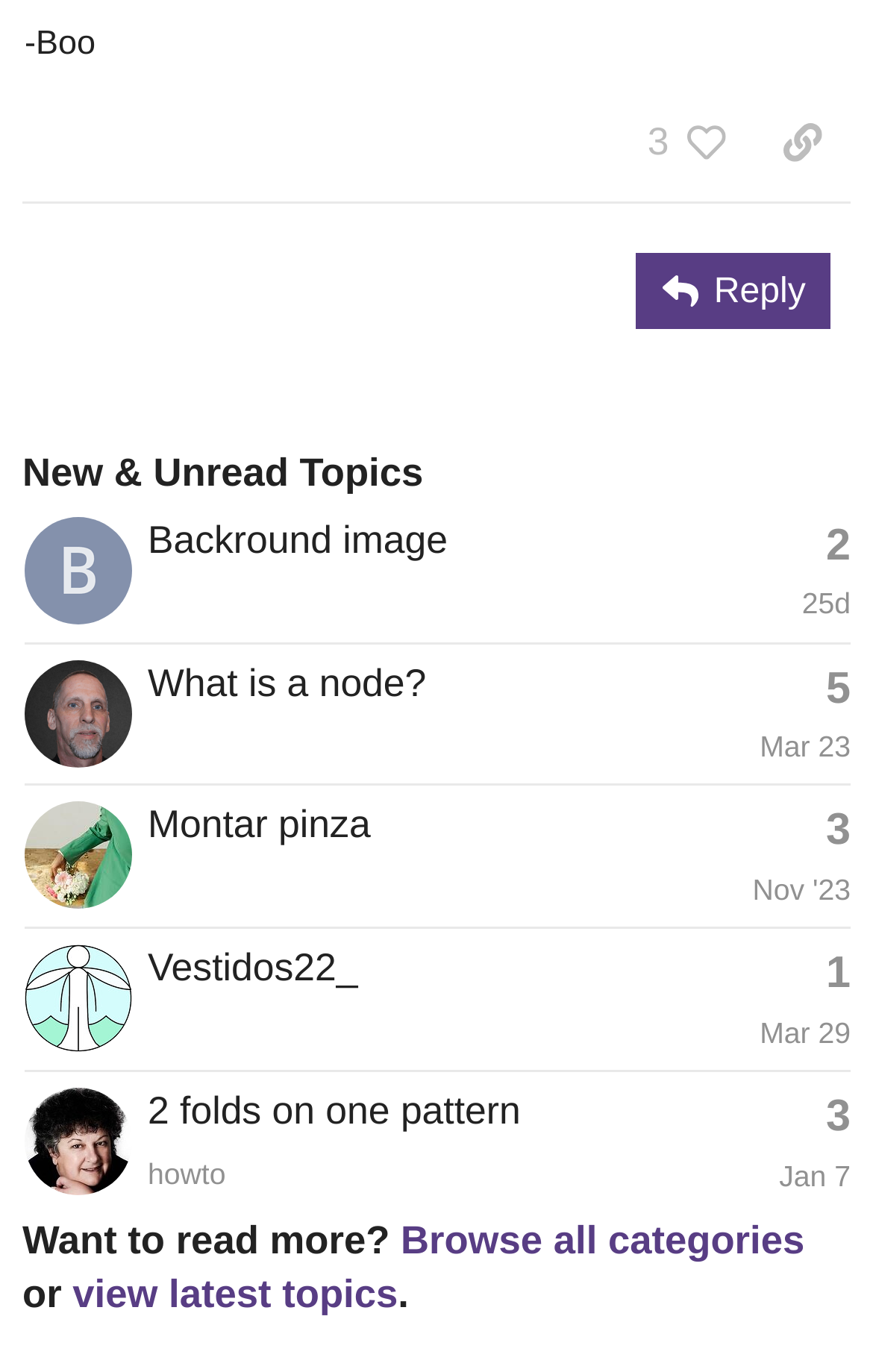Point out the bounding box coordinates of the section to click in order to follow this instruction: "Browse all categories".

[0.459, 0.887, 0.922, 0.92]